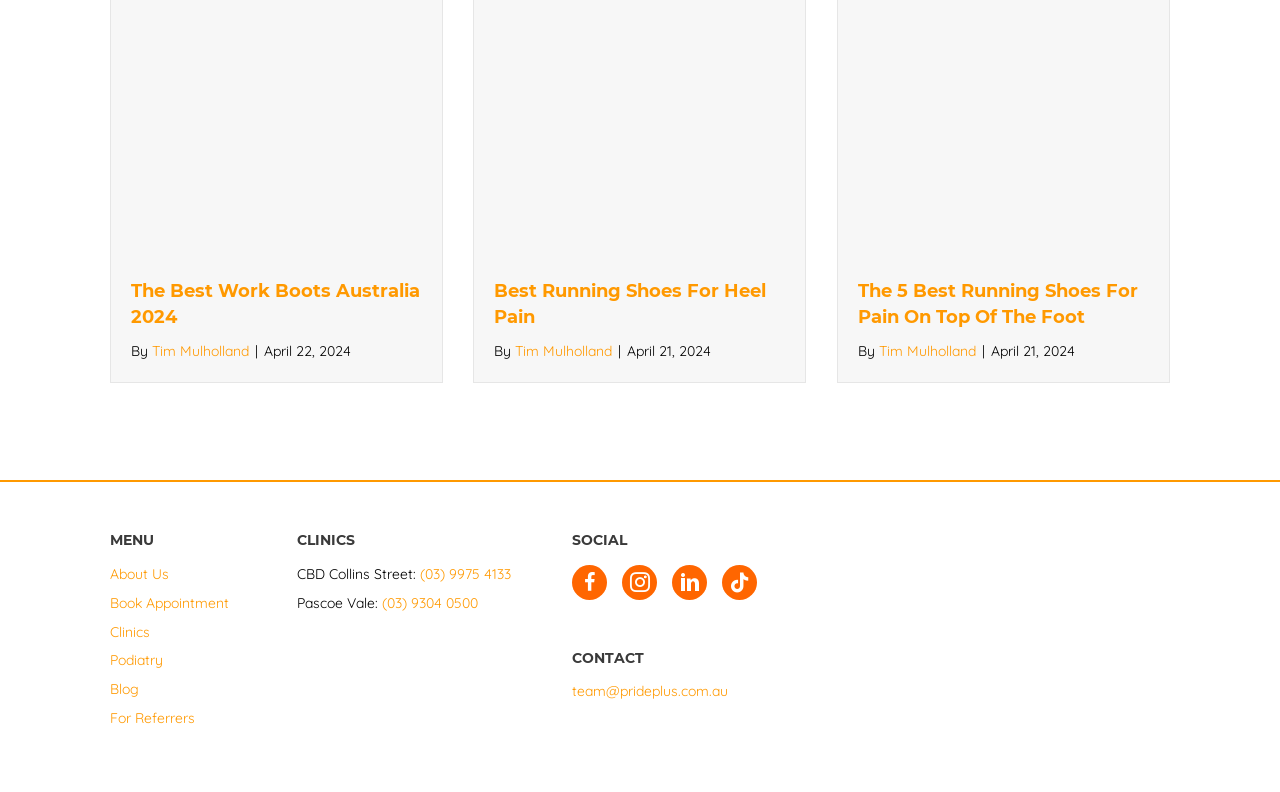Based on the image, provide a detailed and complete answer to the question: 
How many clinic locations are listed?

I looked at the 'CLINICS' section and found two clinic locations listed, which are 'CBD Collins Street' and 'Pascoe Vale'.